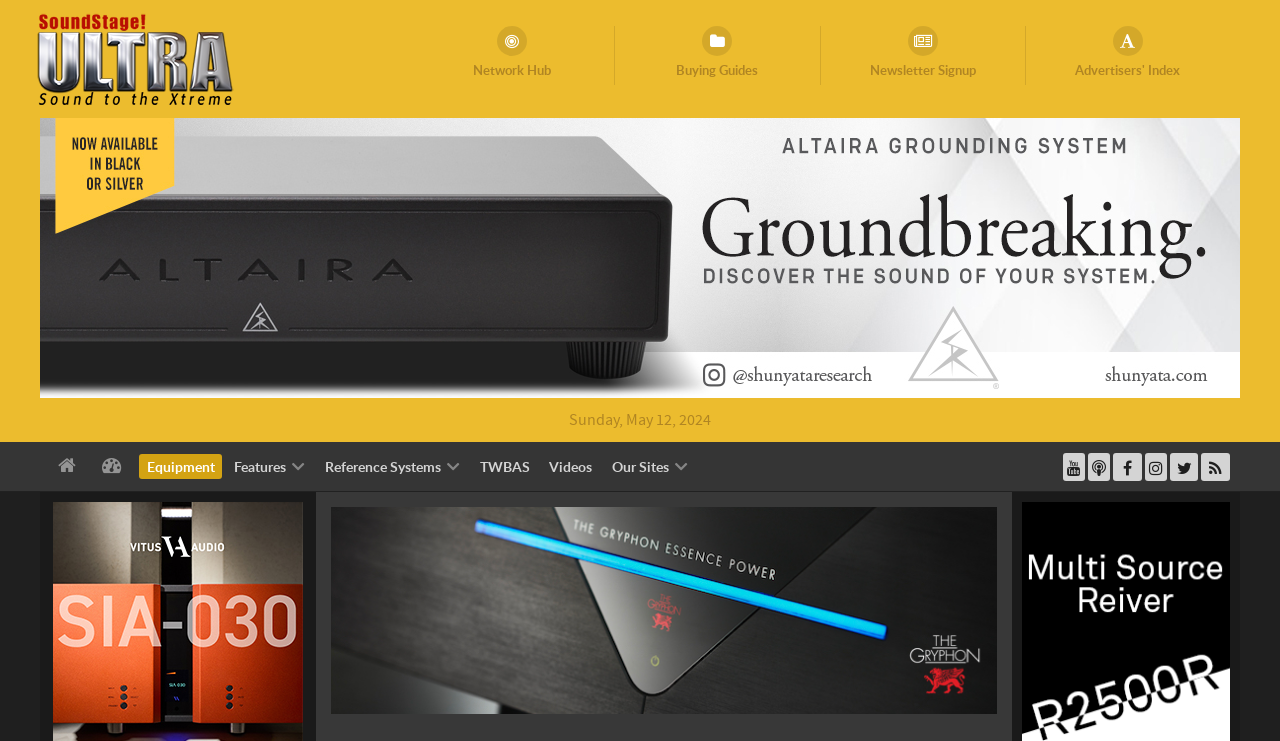Please identify the bounding box coordinates of the clickable region that I should interact with to perform the following instruction: "Explore Network Hub". The coordinates should be expressed as four float numbers between 0 and 1, i.e., [left, top, right, bottom].

[0.32, 0.035, 0.481, 0.115]